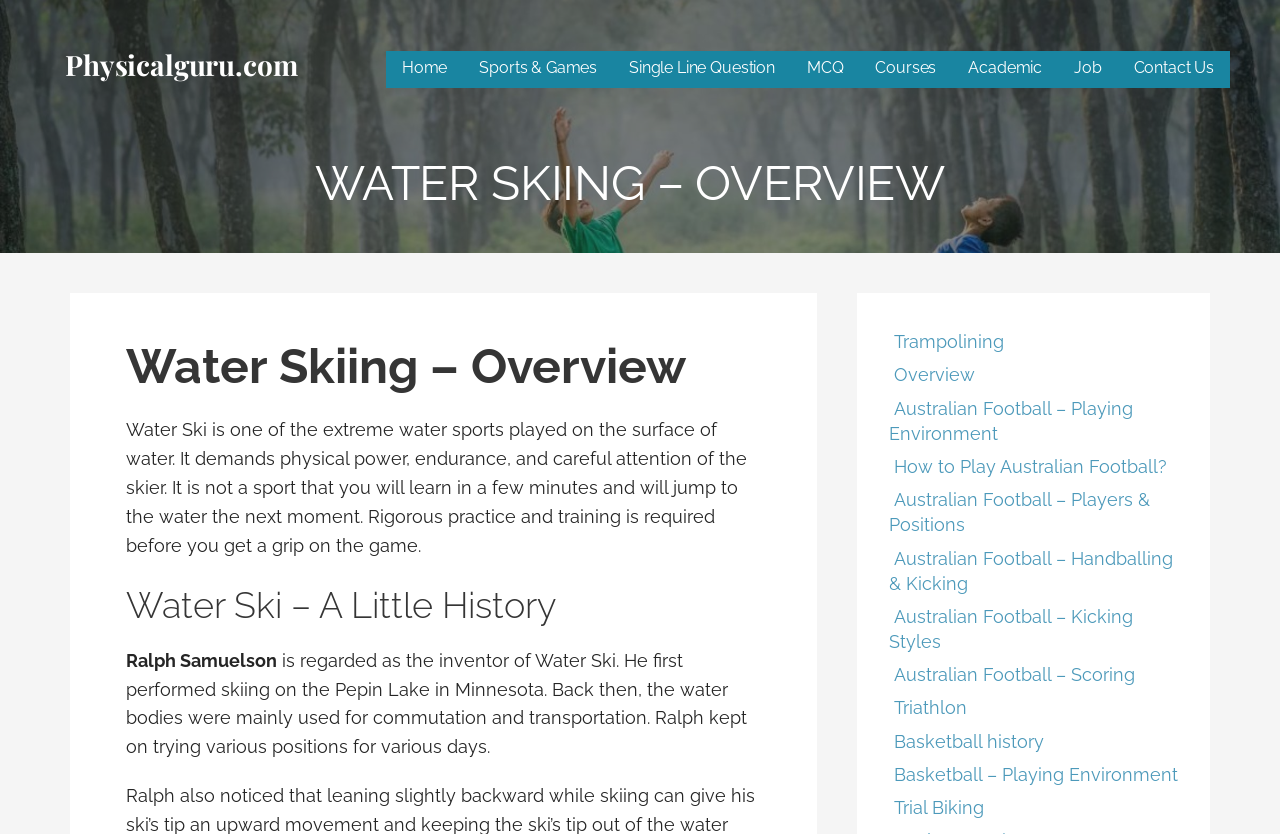Offer a comprehensive description of the webpage’s content and structure.

The webpage is about water skiing, providing an overview of the sport. At the top, there is a navigation menu with links to various sections of the website, including "Home", "Sports & Games", "Single Line Question", "MCQ", "Courses", "Academic", "Job", and "Contact Us". 

Below the navigation menu, there is a main heading "WATER SKIING – OVERVIEW" followed by a subheading "Water Skiing – Overview". The main content of the page starts with a paragraph describing water skiing as an extreme water sport that requires physical power, endurance, and careful attention. 

Further down, there is another subheading "Water Ski – A Little History" followed by a paragraph about Ralph Samuelson, the inventor of water skiing, and his early attempts at the sport. 

On the right side of the page, there is a list of links to other sports-related topics, including trampolining, Australian football, triathlon, basketball, and trial biking. These links are arranged vertically, with the first link "Trampolining" at the top and the last link "Trial Biking" at the bottom.